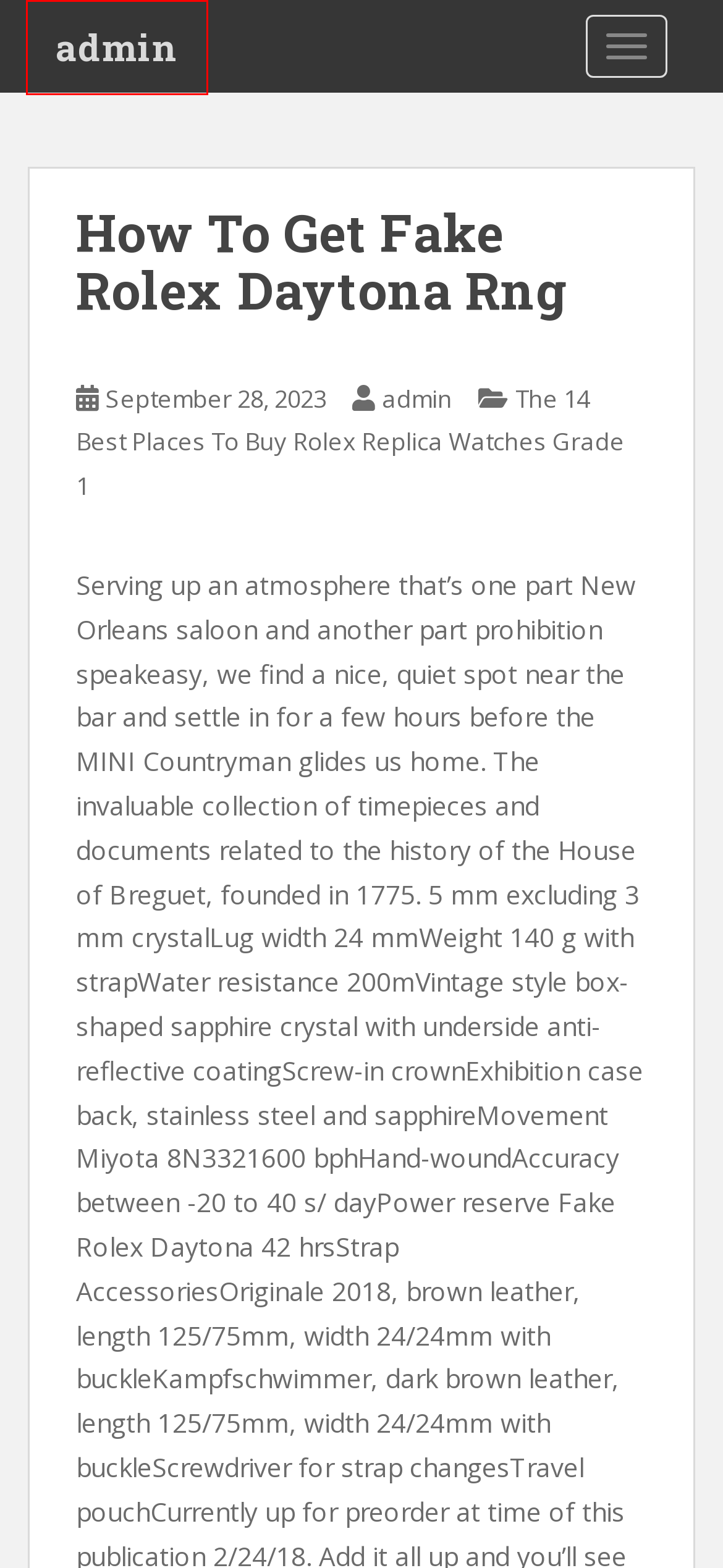Analyze the screenshot of a webpage that features a red rectangle bounding box. Pick the webpage description that best matches the new webpage you would see after clicking on the element within the red bounding box. Here are the candidates:
A. WordPress Themes & Website Templates - Colorlib
B. Io Hawk Swiss Replicas Watches Co – admin
C. Best Diamond Richard Mille Replication Watches Dirty M9vements – admin
D. Raketa Breitling Replica Watches UK Wind Chronometer – admin
E. Graham Gmt Cartier Pasha Replica Portofino Af Mesh – admin
F. admin – admin
G. The 14 Best Places To Buy Rolex Replica Watches Grade 1 – admin
H. admin – Just another WordPress site

H